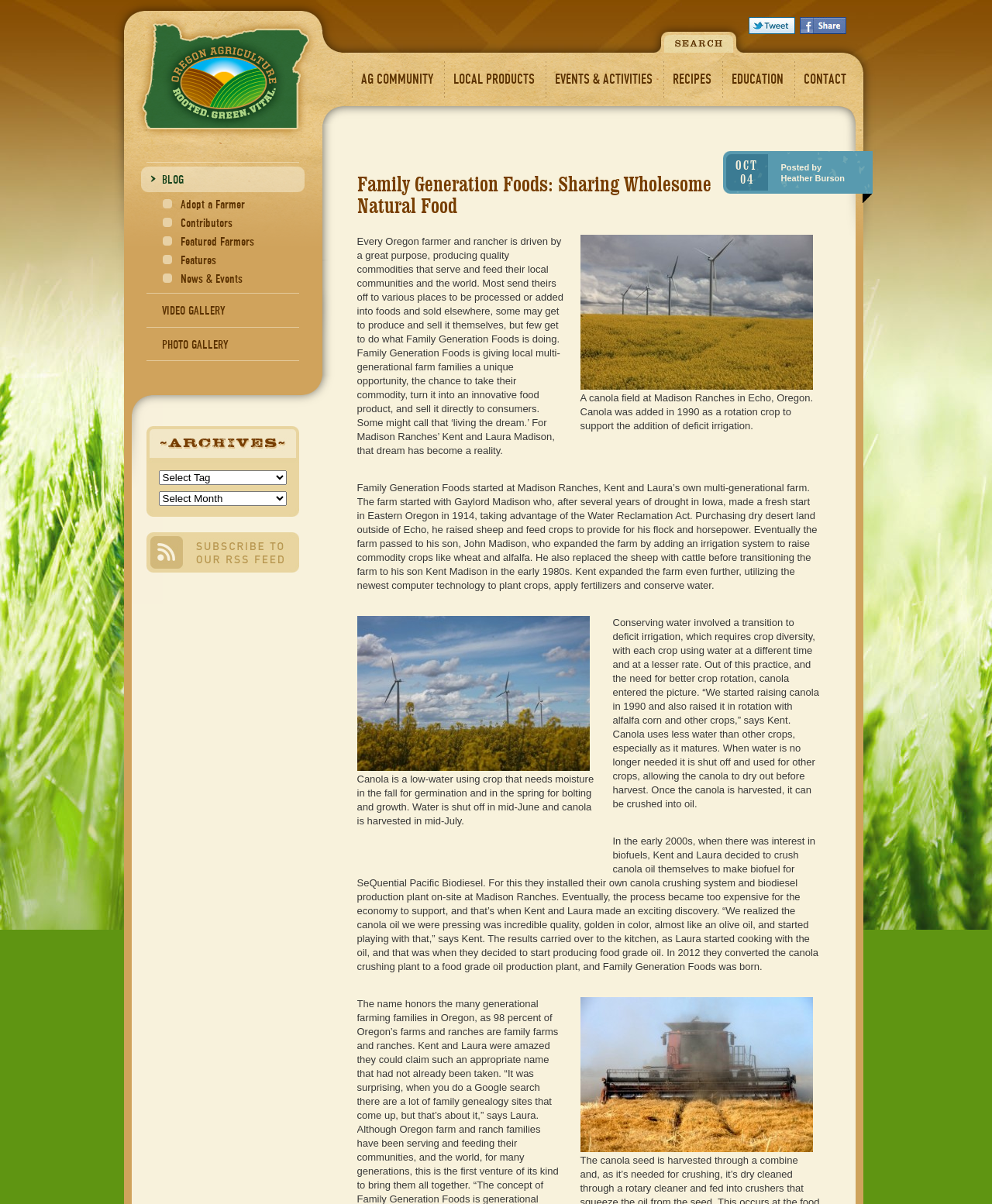Provide the bounding box coordinates of the HTML element described as: "Subscribe to our RSS feed". The bounding box coordinates should be four float numbers between 0 and 1, i.e., [left, top, right, bottom].

[0.147, 0.442, 0.301, 0.476]